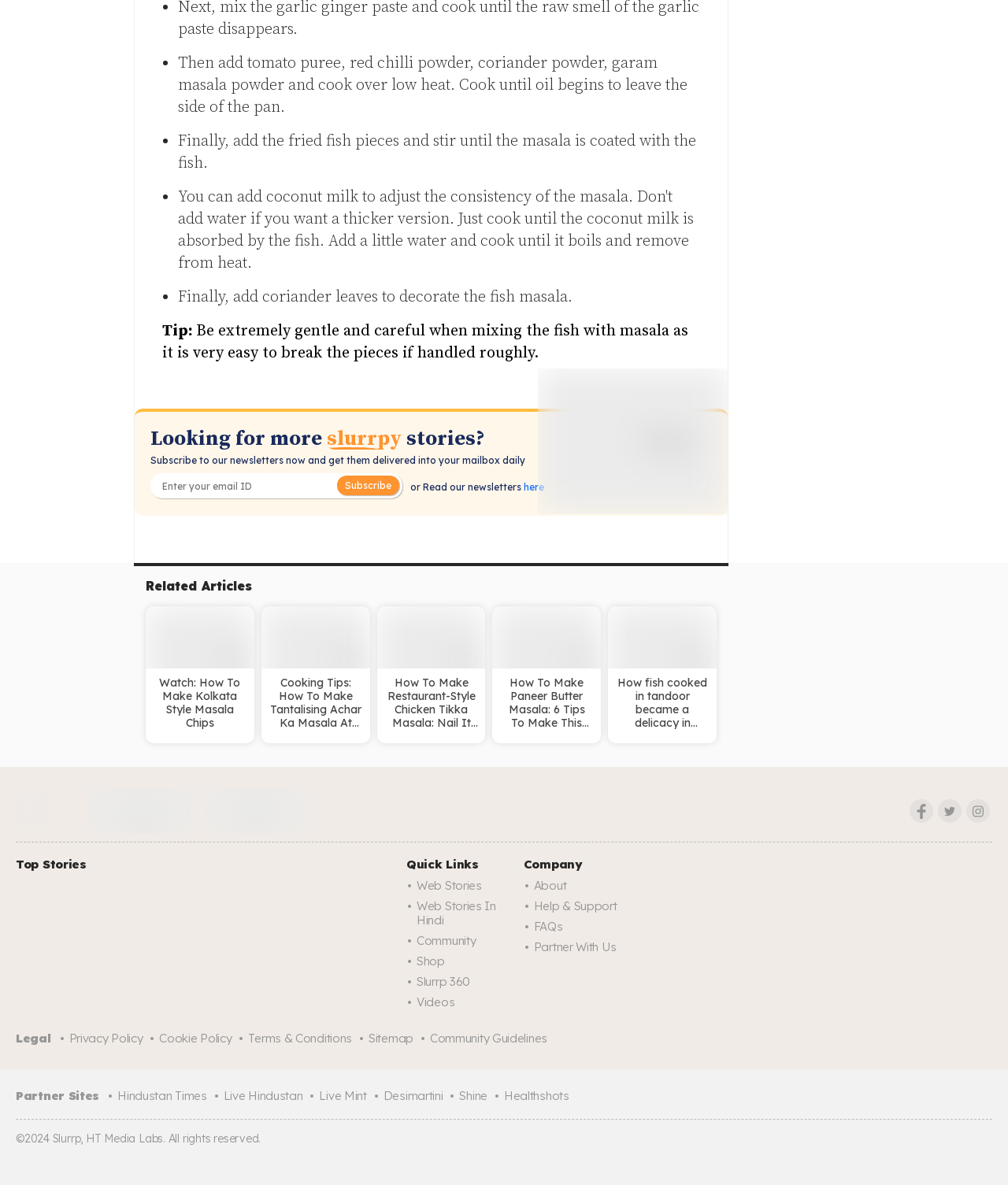Identify the bounding box coordinates for the UI element described as: "Help & Support". The coordinates should be provided as four floats between 0 and 1: [left, top, right, bottom].

[0.53, 0.755, 0.636, 0.773]